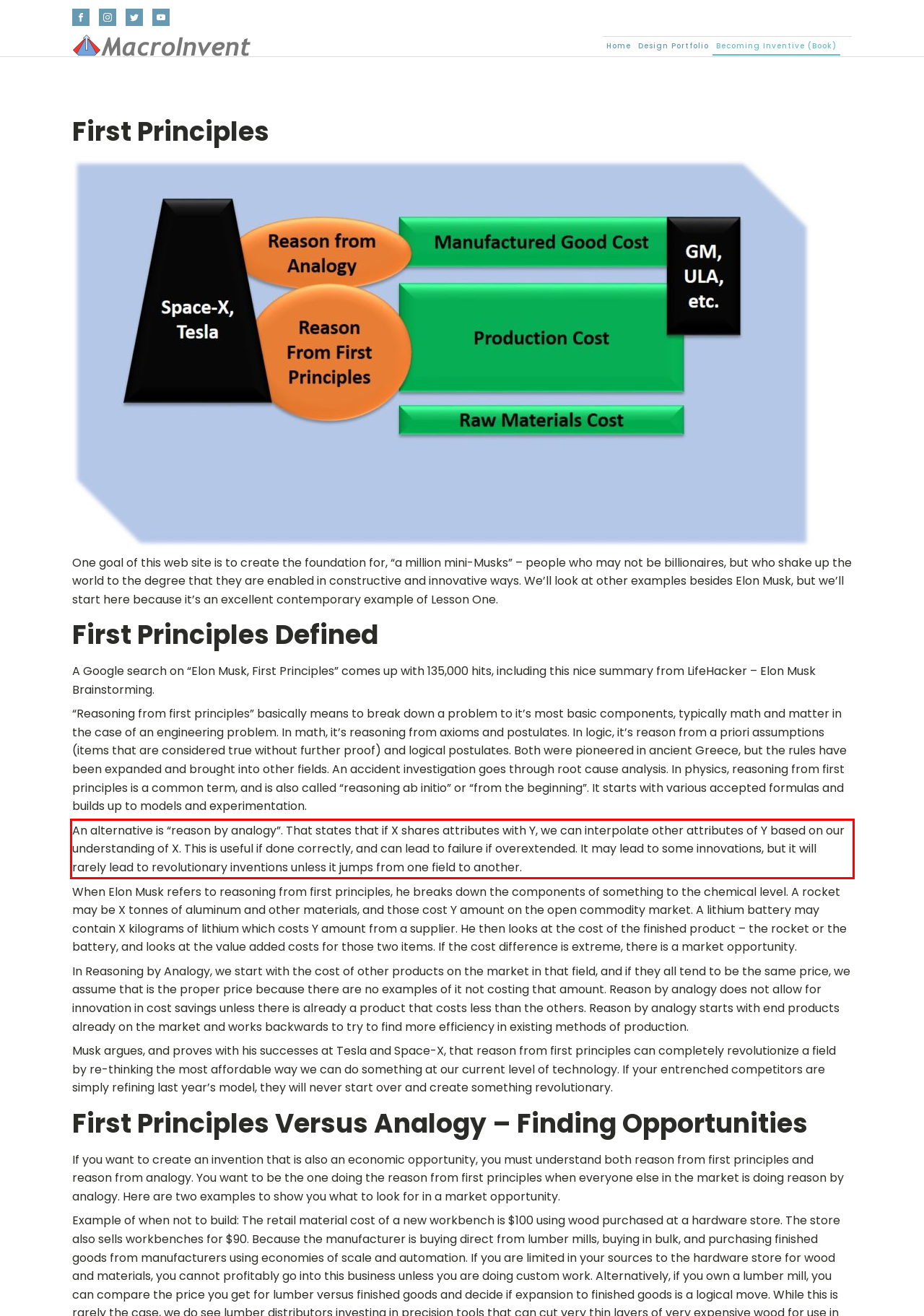With the given screenshot of a webpage, locate the red rectangle bounding box and extract the text content using OCR.

An alternative is “reason by analogy”. That states that if X shares attributes with Y, we can interpolate other attributes of Y based on our understanding of X. This is useful if done correctly, and can lead to failure if overextended. It may lead to some innovations, but it will rarely lead to revolutionary inventions unless it jumps from one field to another.